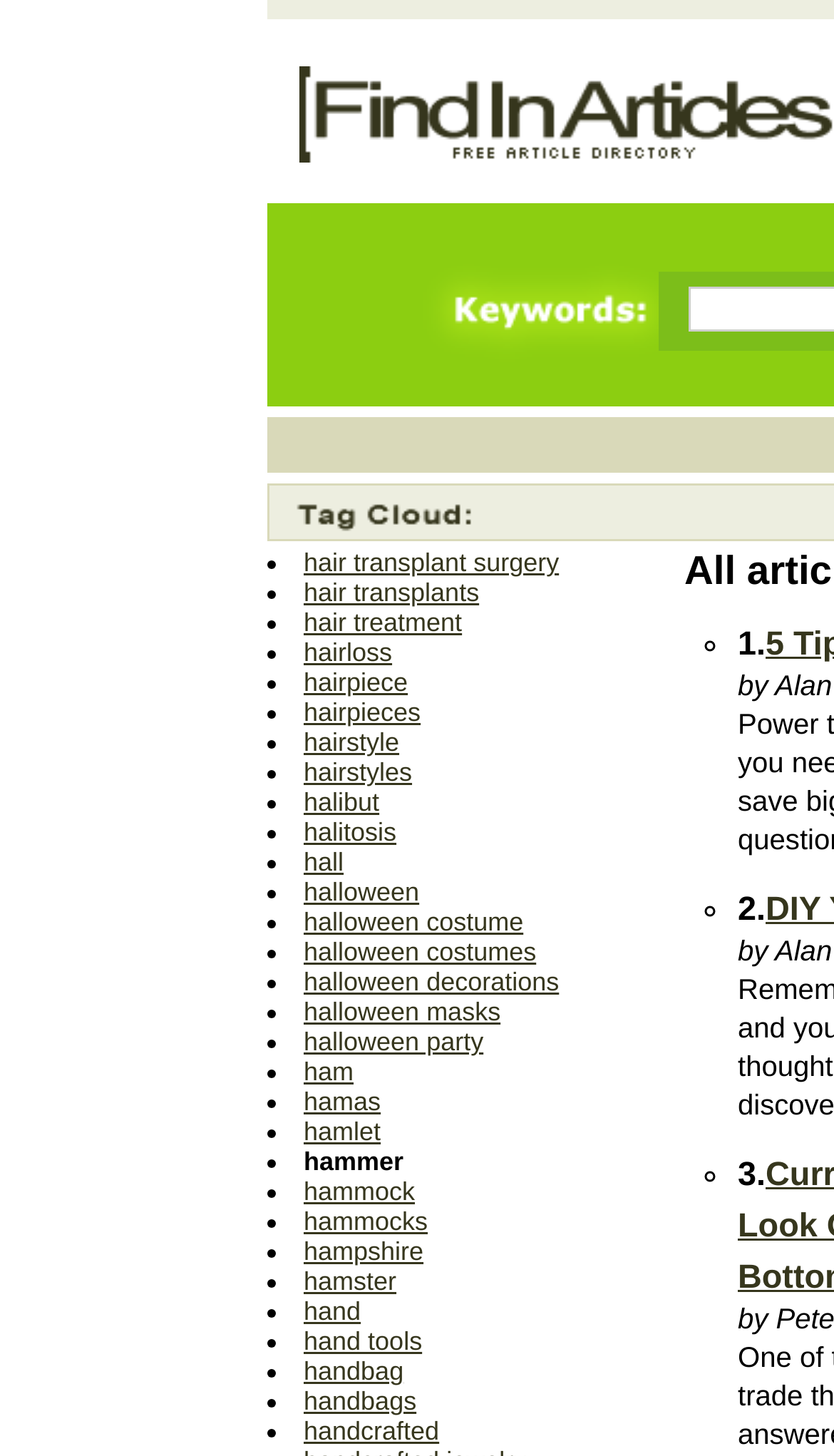Identify the coordinates of the bounding box for the element that must be clicked to accomplish the instruction: "Share the article on social media".

None